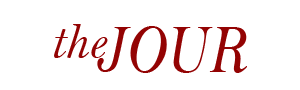What type of topics does 'the JOUR' focus on?
Answer the question with a detailed explanation, including all necessary information.

According to the caption, 'the JOUR' focuses on delivering news and information related to significant topics such as taxation and social responsibility, as highlighted by recent articles.